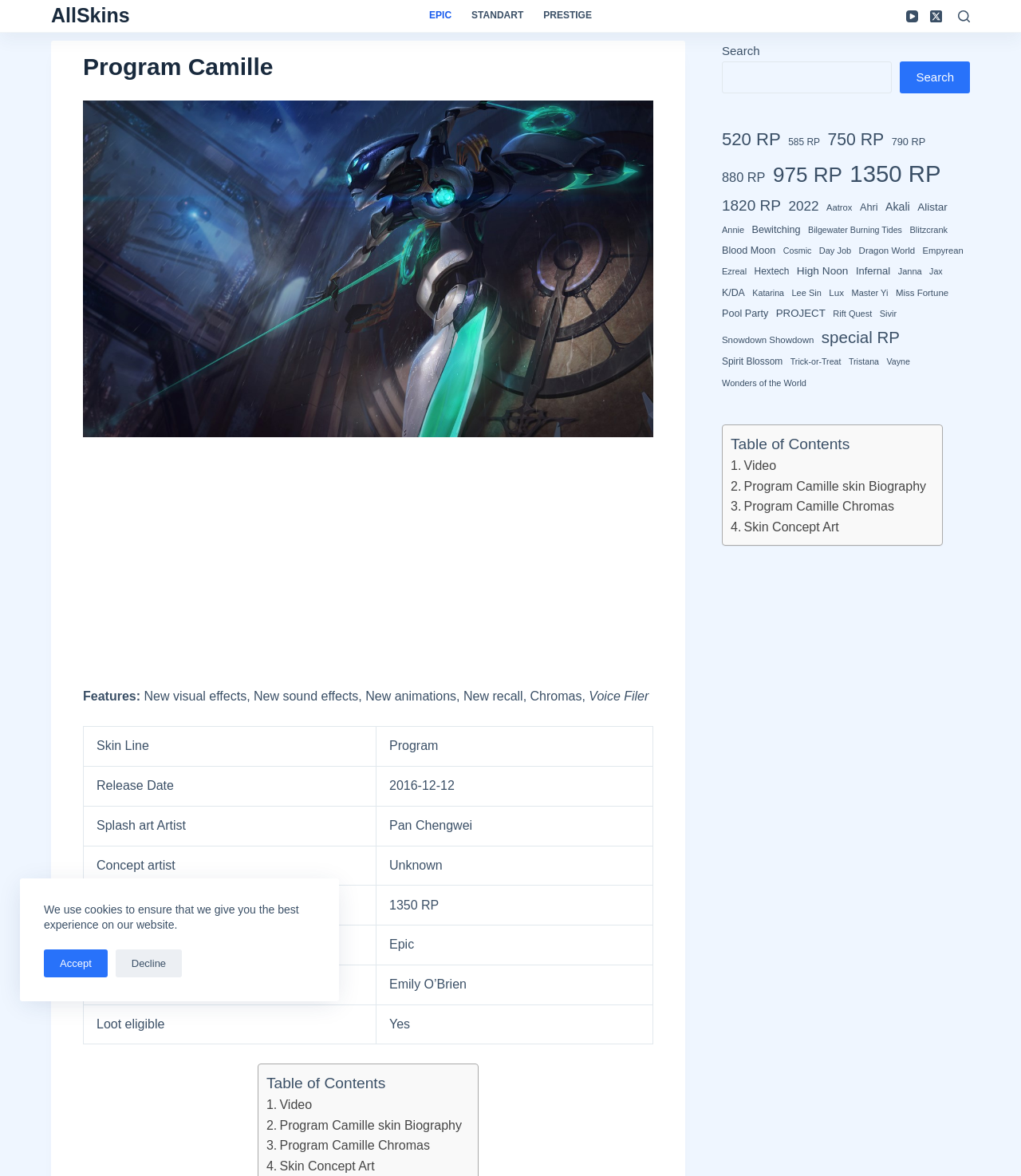What is the voice actor of Program Camille skin?
Provide a concise answer using a single word or phrase based on the image.

Emily O’Brien